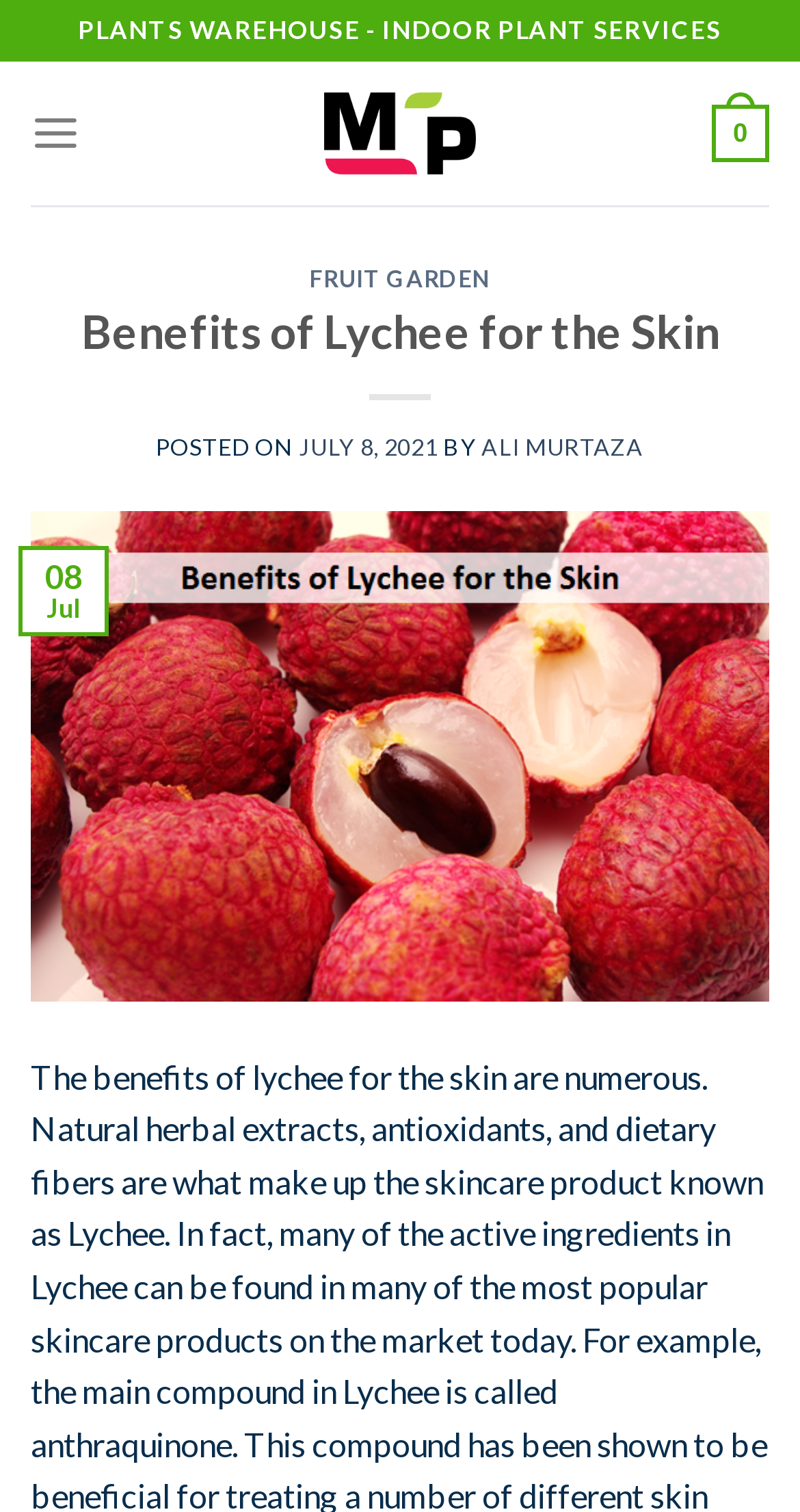What is the title of the current article?
Offer a detailed and full explanation in response to the question.

The title of the current article can be found in the header section of the webpage, where it says 'Benefits of Lychee for the Skin'.